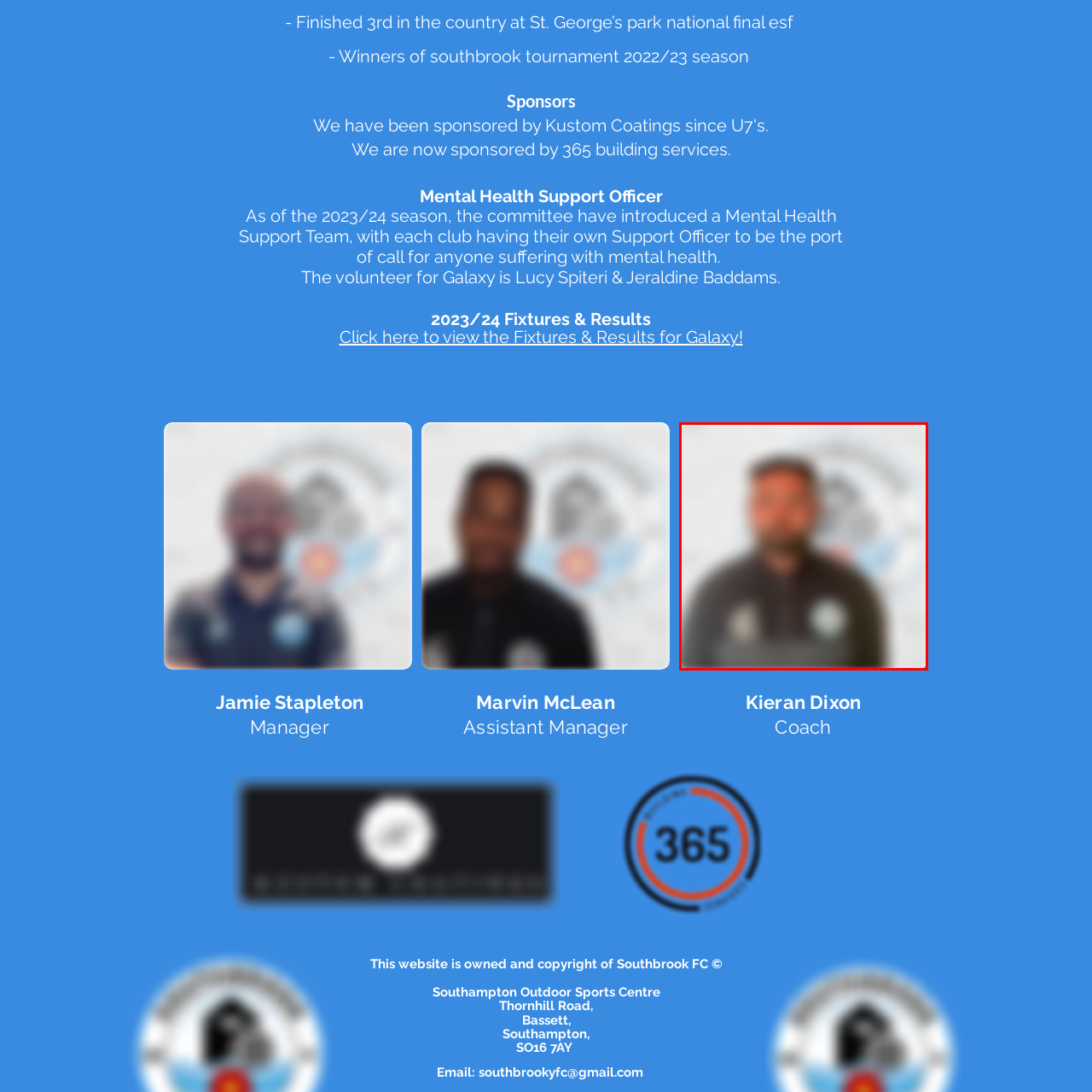Take a close look at the image marked with a red boundary and thoroughly answer the ensuing question using the information observed in the image:
What is the purpose of Kieran Dixon's role?

According to the caption, Kieran Dixon's role as a coach is pivotal in guiding and developing the players, contributing to the overall success and growth of the club, which implies that the purpose of his role is to guide and develop players.